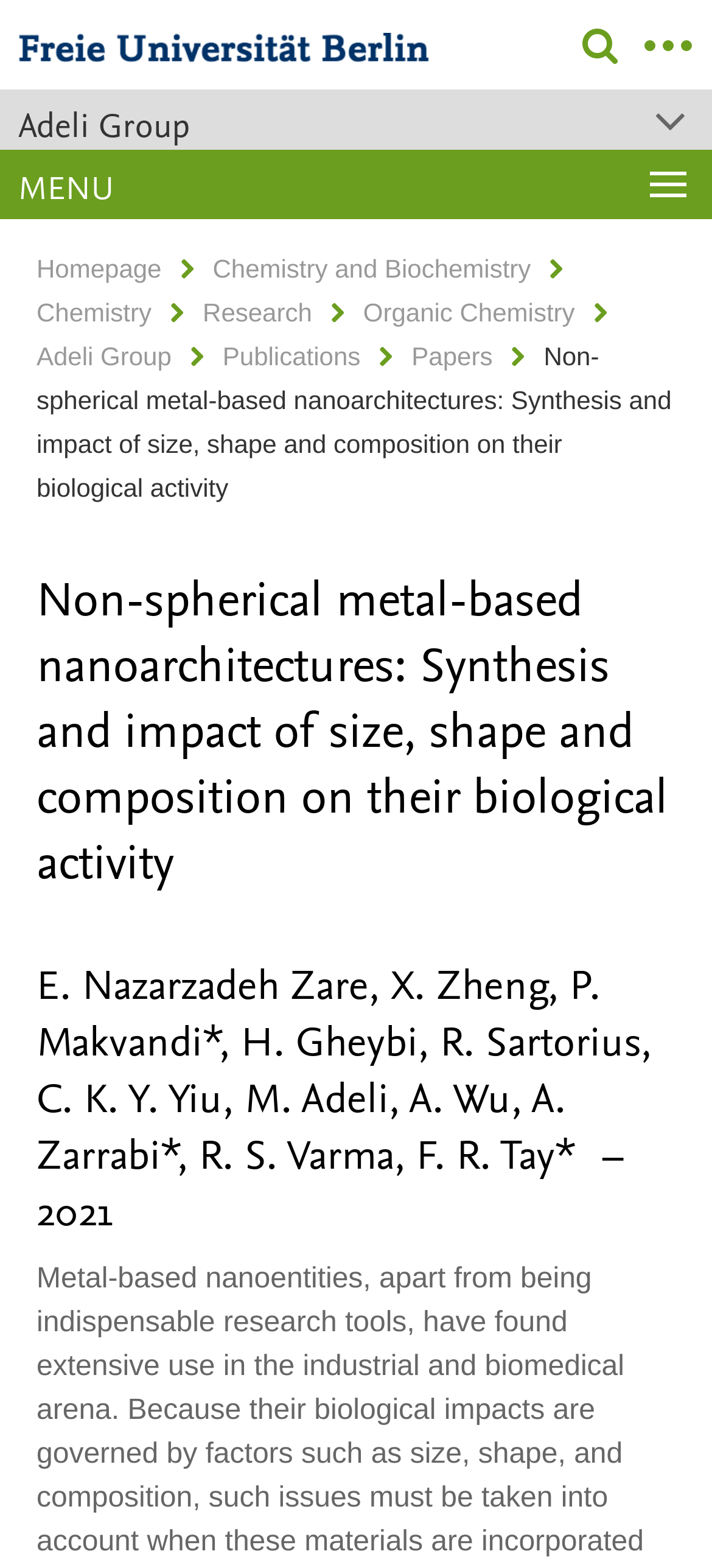Find the headline of the webpage and generate its text content.

Non-spherical metal-based nanoarchitectures: Synthesis and impact of size, shape and composition on their biological activity